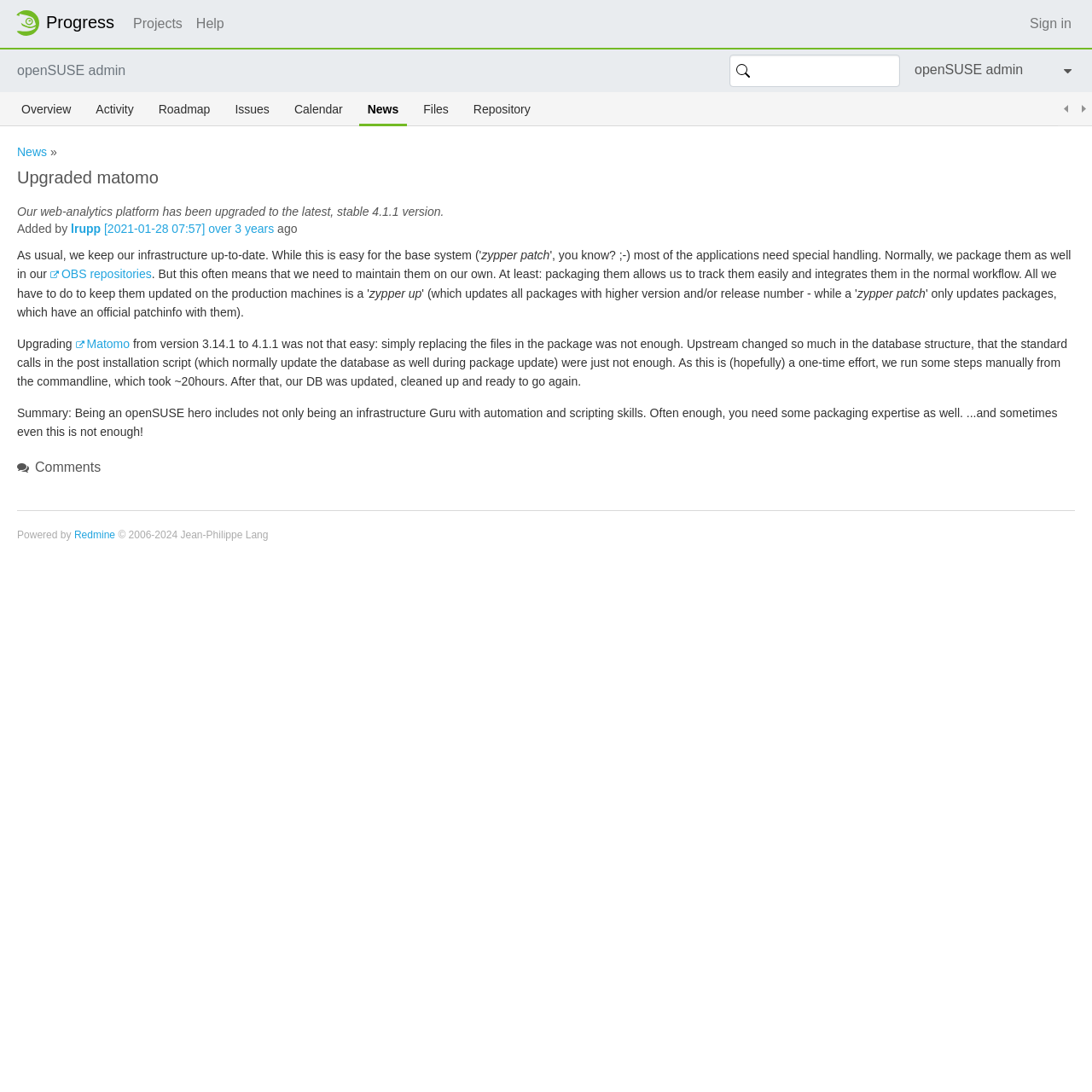What is the version of Matomo that was upgraded to?
Answer the question with a thorough and detailed explanation.

I found the answer by reading the text that says 'Our web-analytics platform has been upgraded to the latest, stable 4.1.1 version.'.